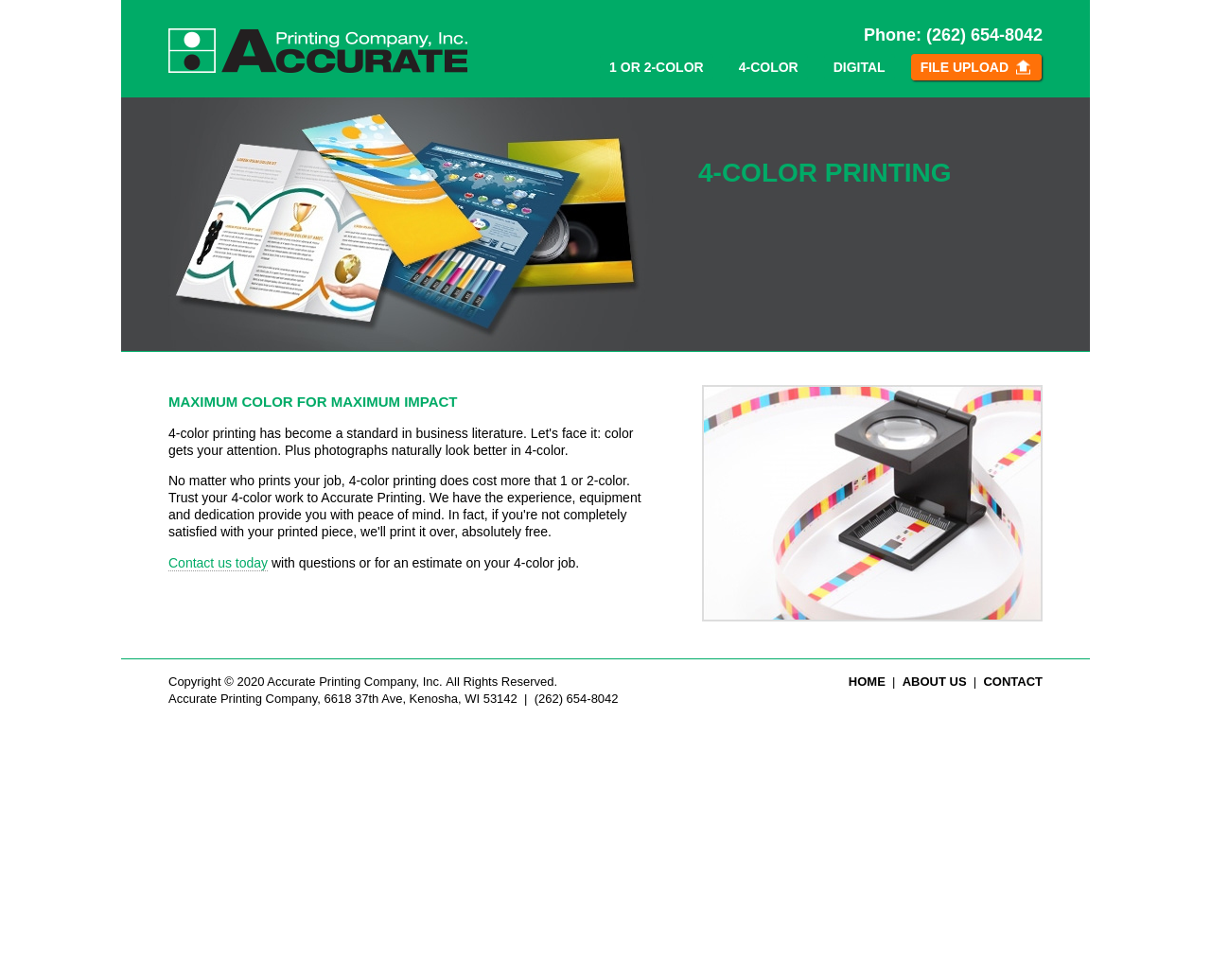Can you look at the image and give a comprehensive answer to the question:
What is the phone number of Accurate Printing?

I found the phone number by looking at the link 'Phone: (262) 654-8042' at the top of the webpage, and also confirmed it by seeing the same phone number in the contact information section at the bottom of the webpage.